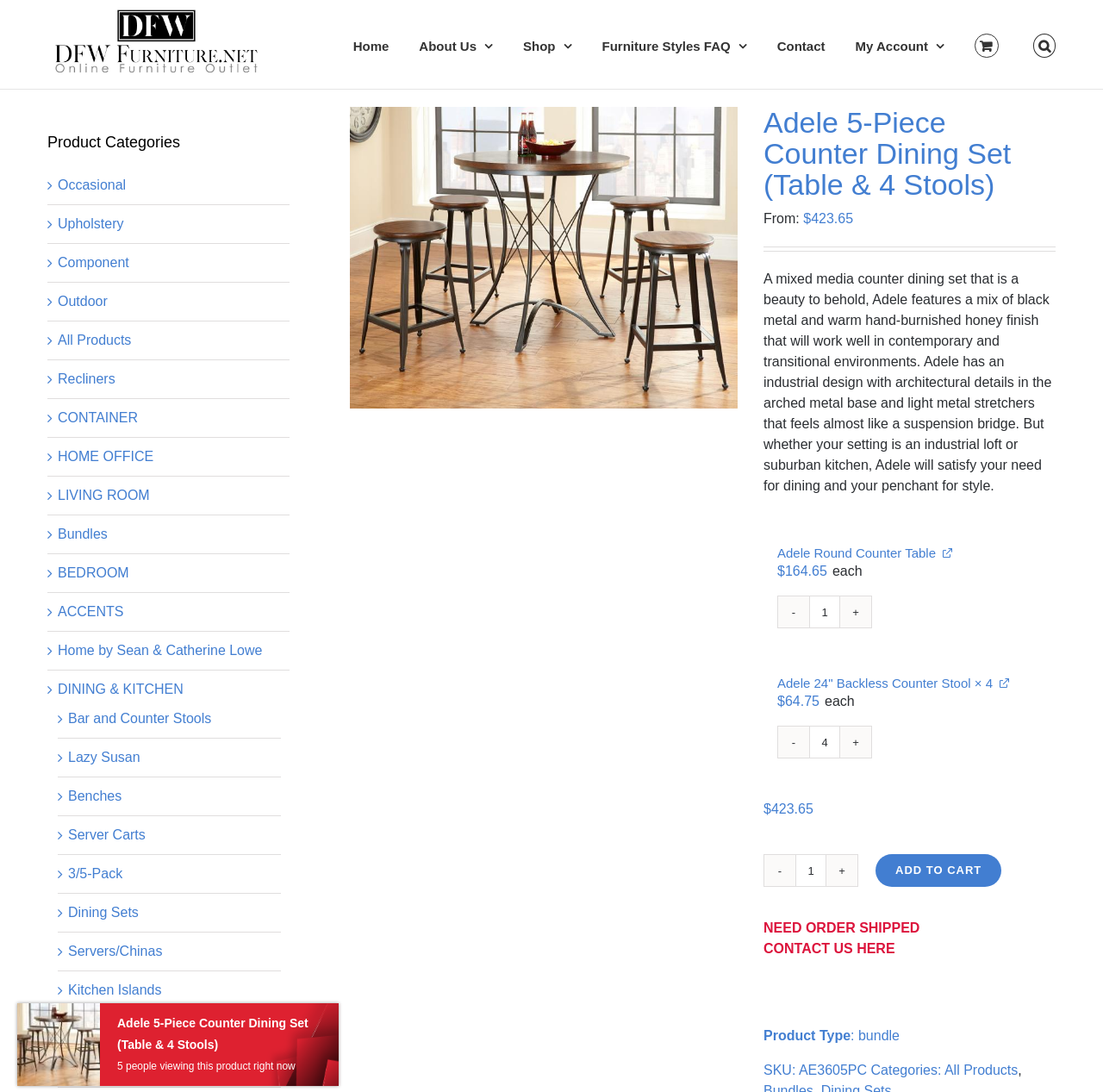Determine the bounding box coordinates of the clickable element to complete this instruction: "Click the 'ADD TO CART' button". Provide the coordinates in the format of four float numbers between 0 and 1, [left, top, right, bottom].

[0.794, 0.782, 0.908, 0.812]